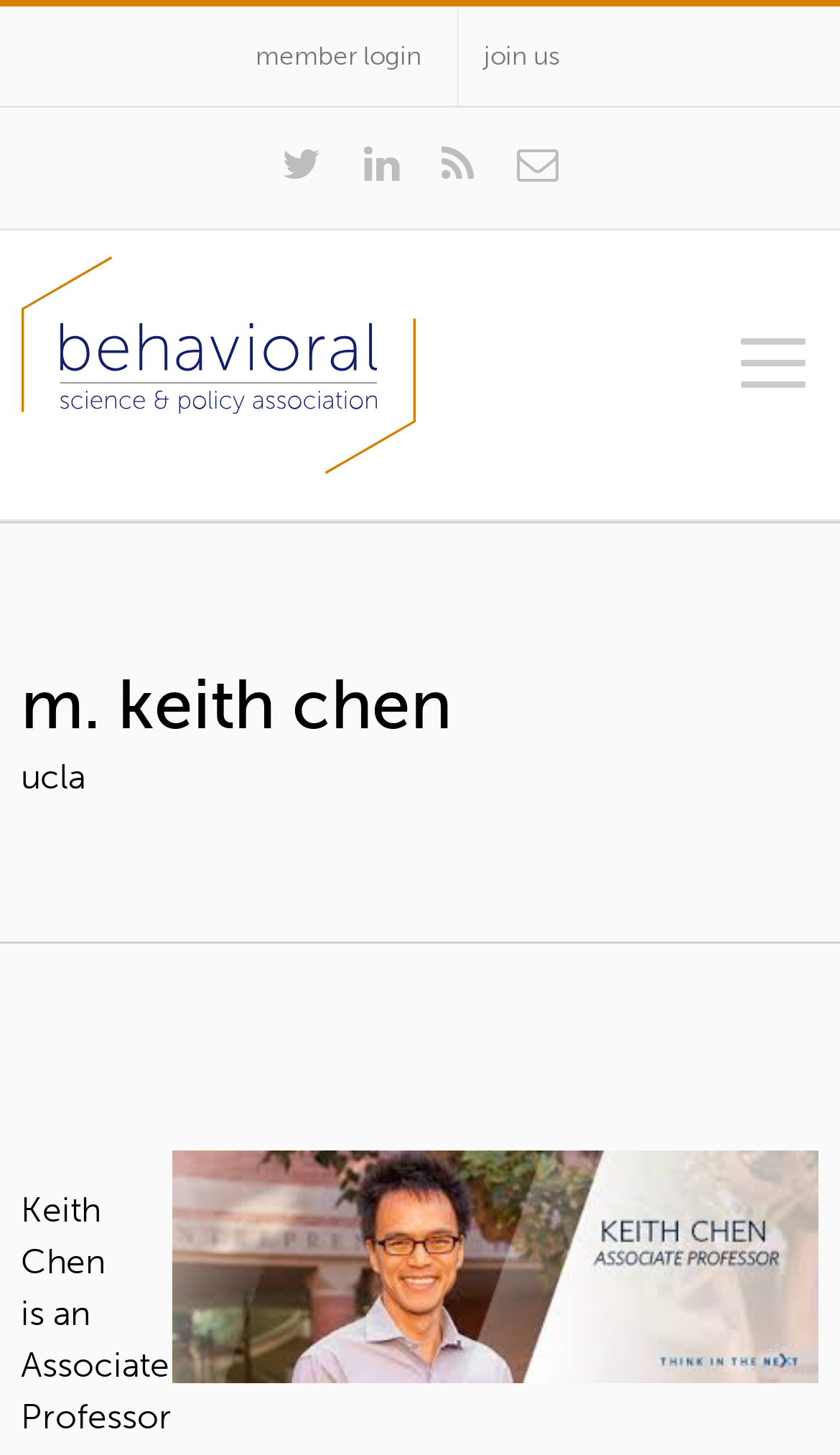Identify the webpage's primary heading and generate its text.

m. keith chen